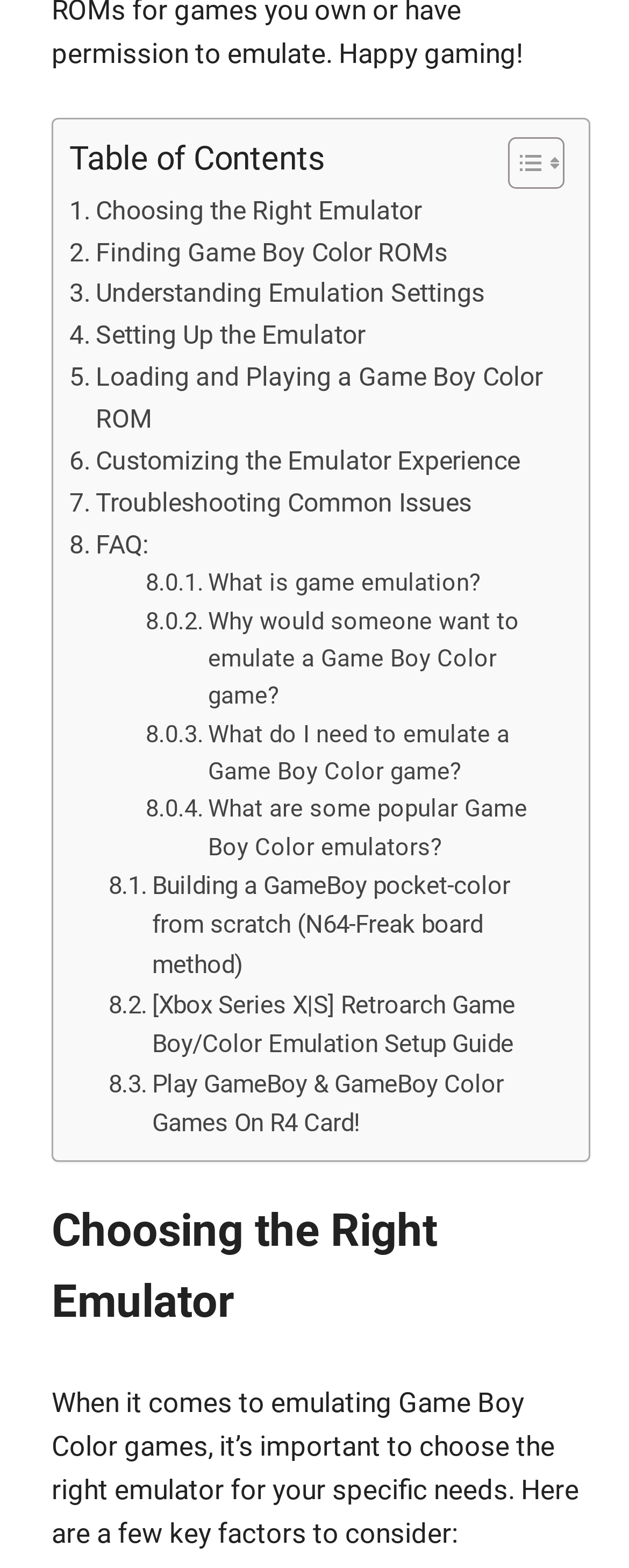Locate the bounding box of the UI element defined by this description: "Troubleshooting Common Issues". The coordinates should be given as four float numbers between 0 and 1, formatted as [left, top, right, bottom].

[0.11, 0.307, 0.749, 0.334]